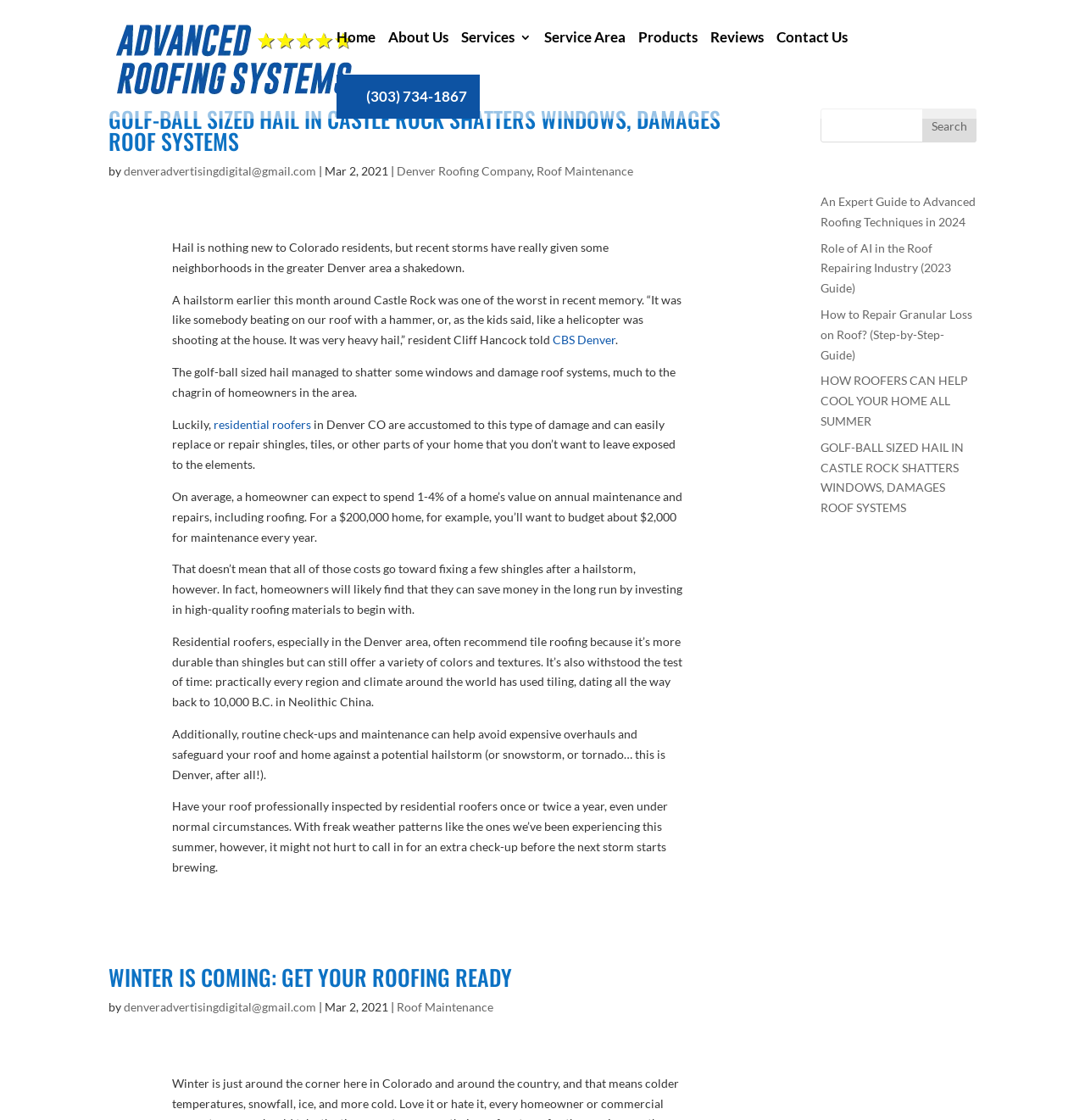How often should homeowners inspect their roof?
Please provide a single word or phrase as your answer based on the screenshot.

Once or twice a year